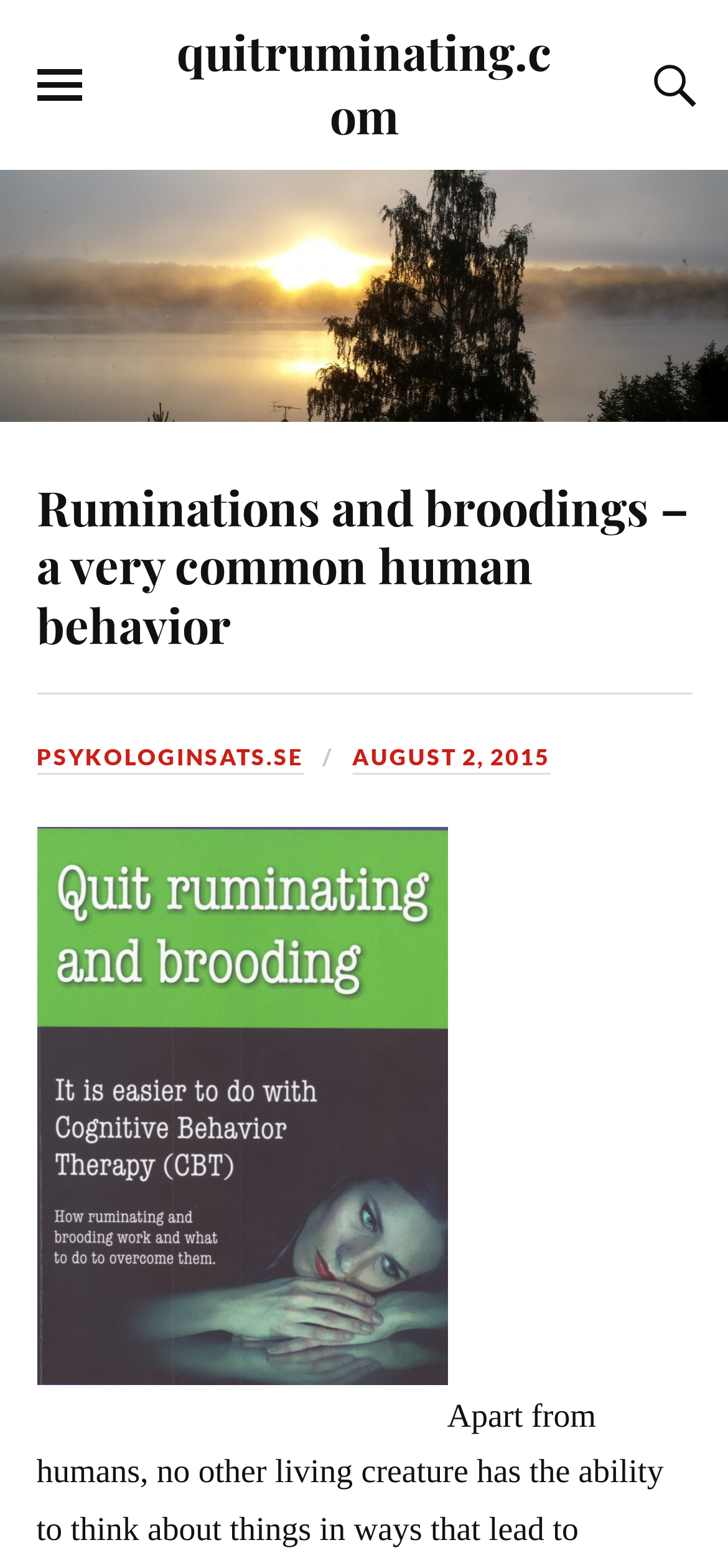Determine the heading of the webpage and extract its text content.

Ruminations and broodings – a very common human behavior